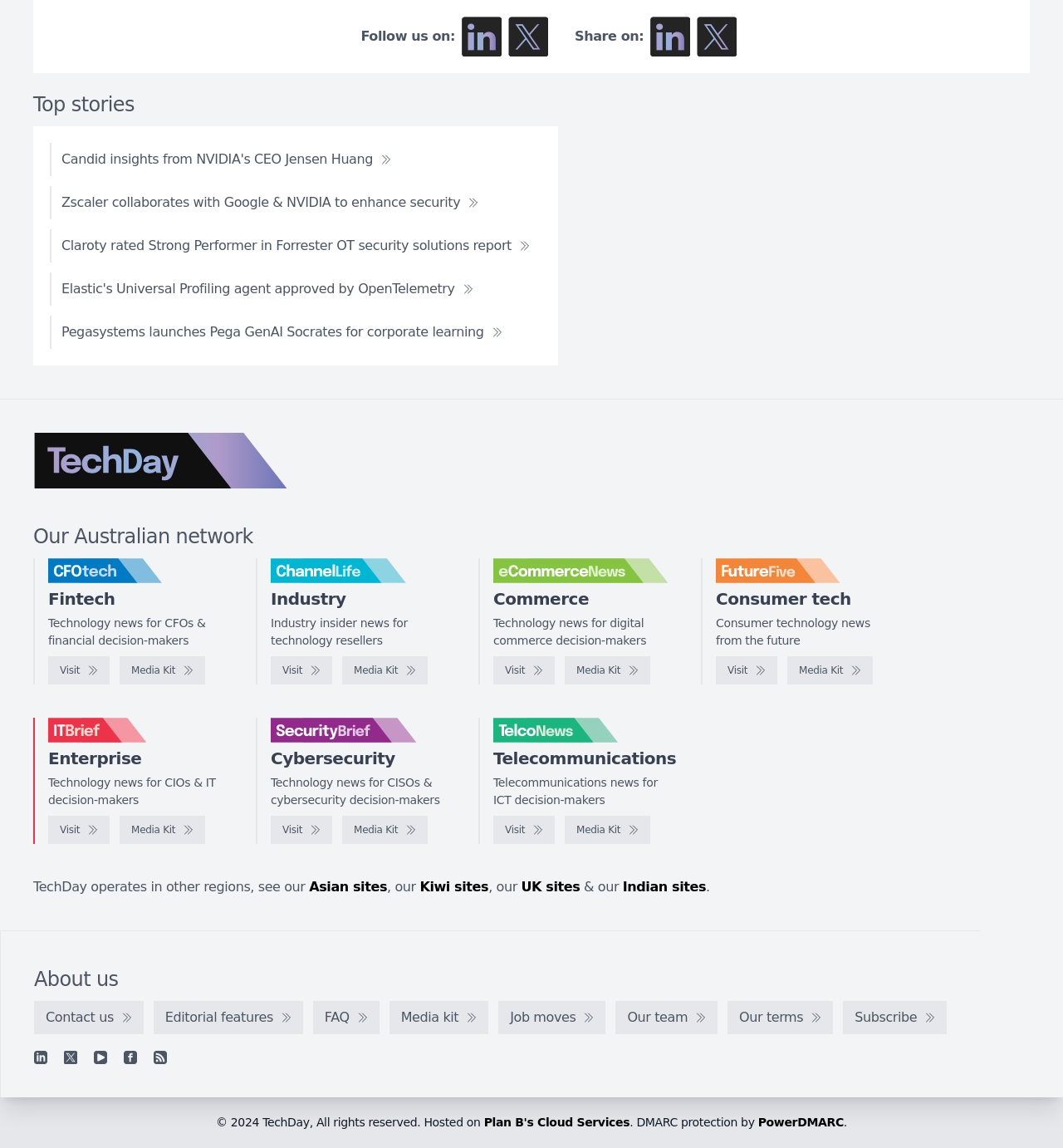What is the purpose of the 'Follow us on:' section?
Give a detailed explanation using the information visible in the image.

The 'Follow us on:' section is located at the top of the webpage and contains links to the website's social media profiles, allowing users to follow the website on various platforms.